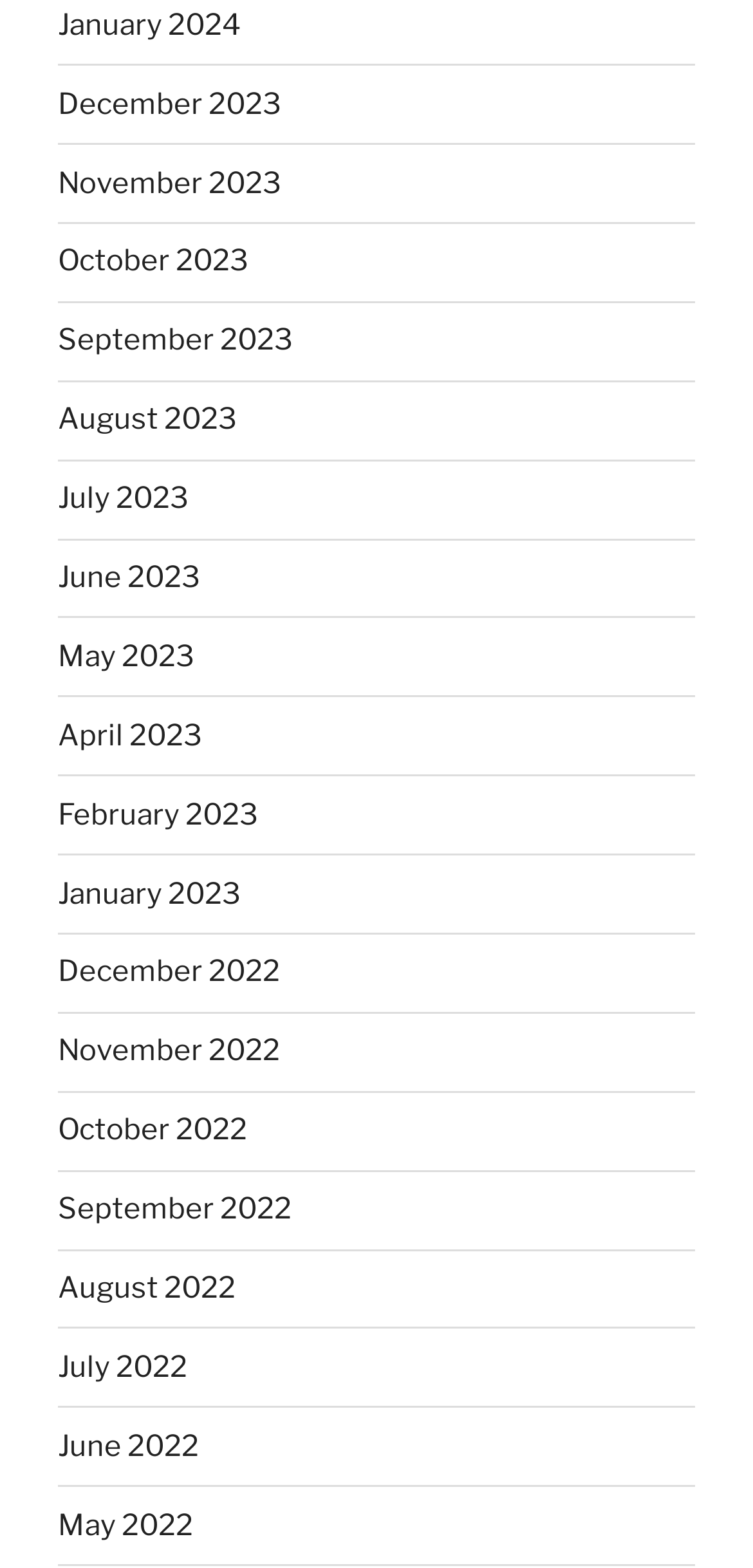Can you give a detailed response to the following question using the information from the image? What is the width of the 'November 2022' link?

I calculated the width of the 'November 2022' link by subtracting its left coordinate (0.077) from its right coordinate (0.372), resulting in a width of 0.295.